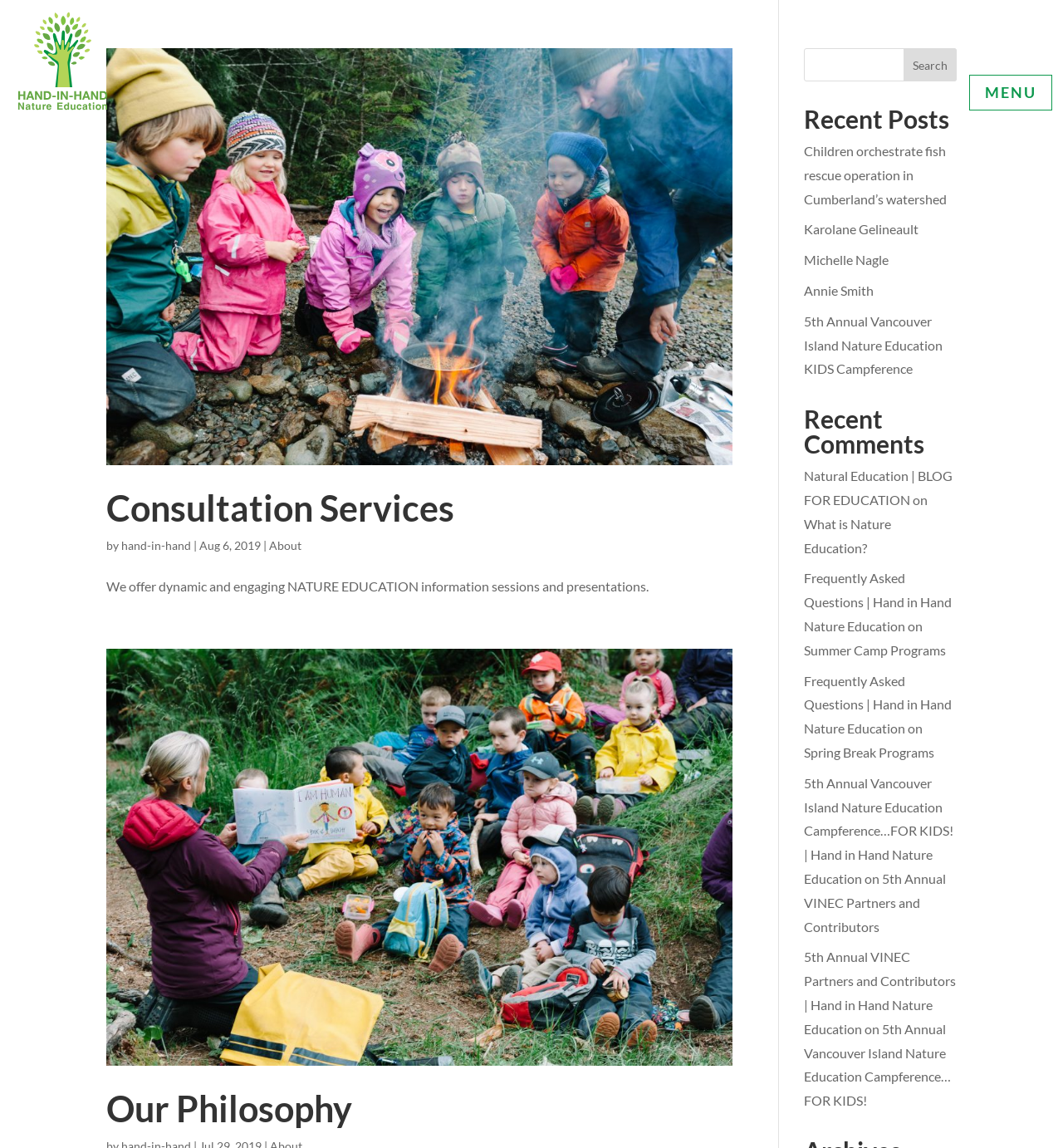Determine the bounding box for the UI element that matches this description: "What is Nature Education?".

[0.756, 0.449, 0.838, 0.484]